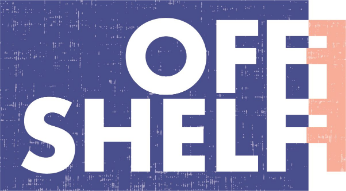Analyze the image and provide a detailed answer to the question: What is the purpose of the peach-colored rectangle?

The caption describes the peach-colored rectangle as a 'subtle peach-colored rectangle' that provides an 'engaging visual element', implying that its purpose is to add visual interest and attract the viewer's attention.